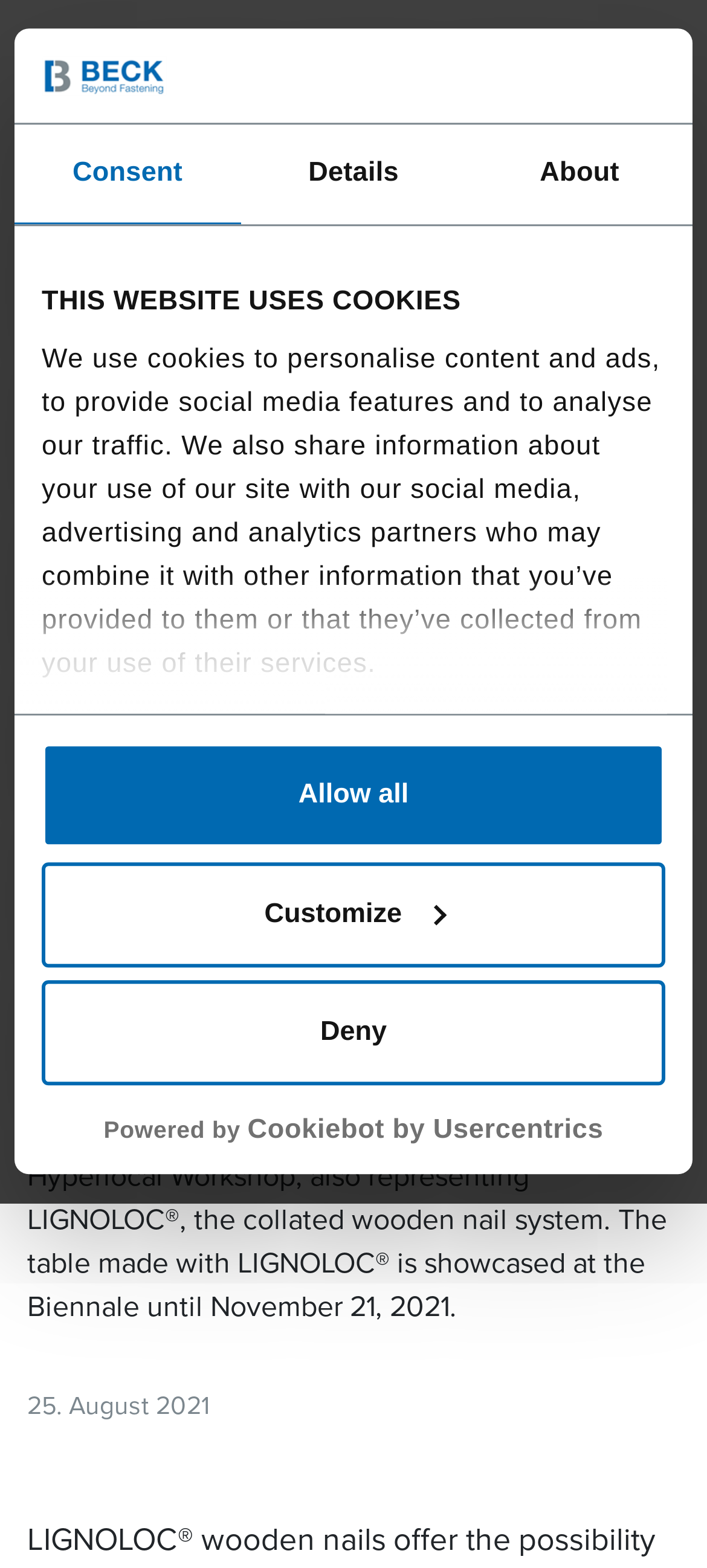Provide the bounding box coordinates of the HTML element described as: "en". The bounding box coordinates should be four float numbers between 0 and 1, i.e., [left, top, right, bottom].

[0.672, 0.029, 0.726, 0.047]